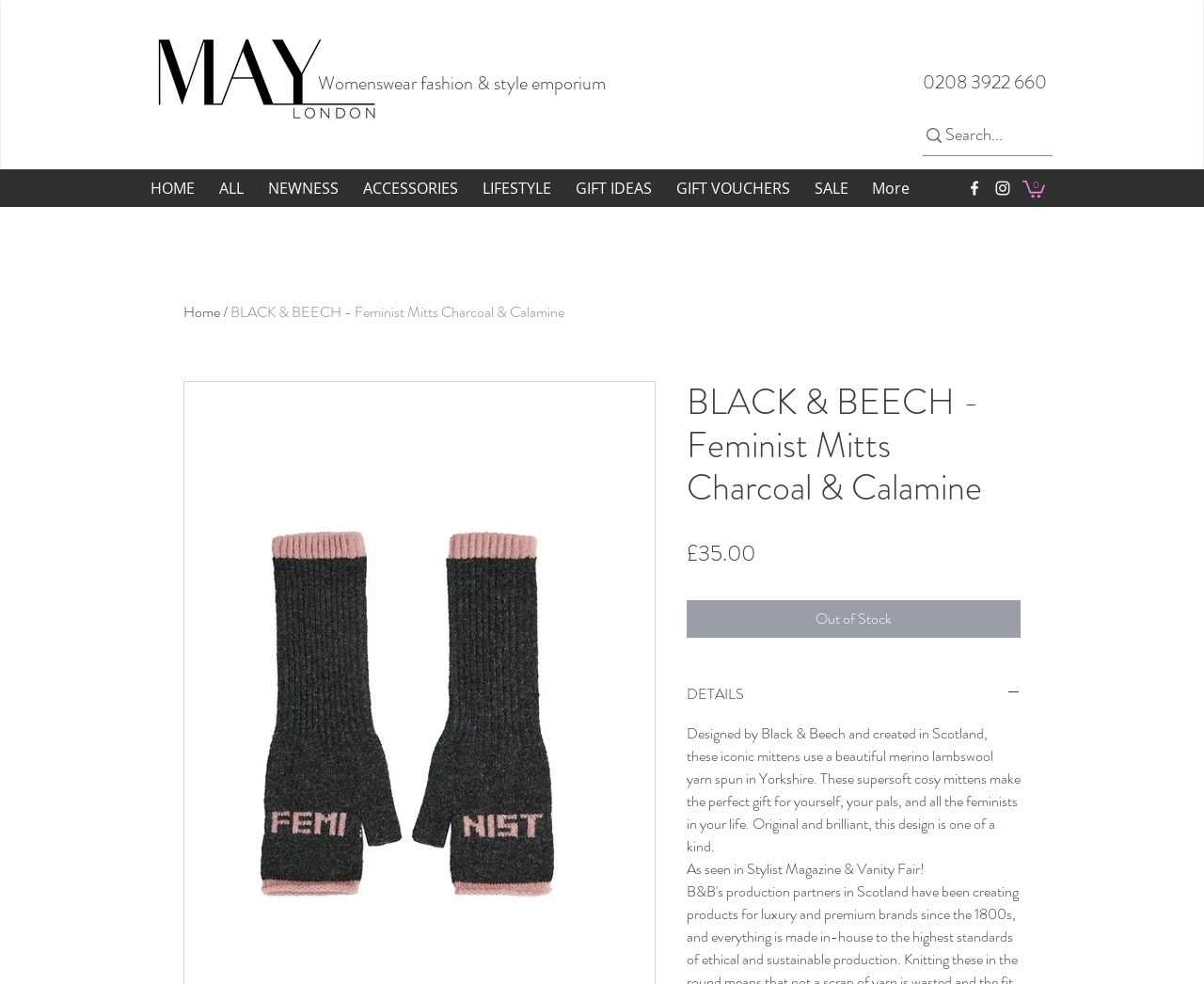Determine the bounding box coordinates for the clickable element required to fulfill the instruction: "View product details". Provide the coordinates as four float numbers between 0 and 1, i.e., [left, top, right, bottom].

[0.57, 0.694, 0.848, 0.718]